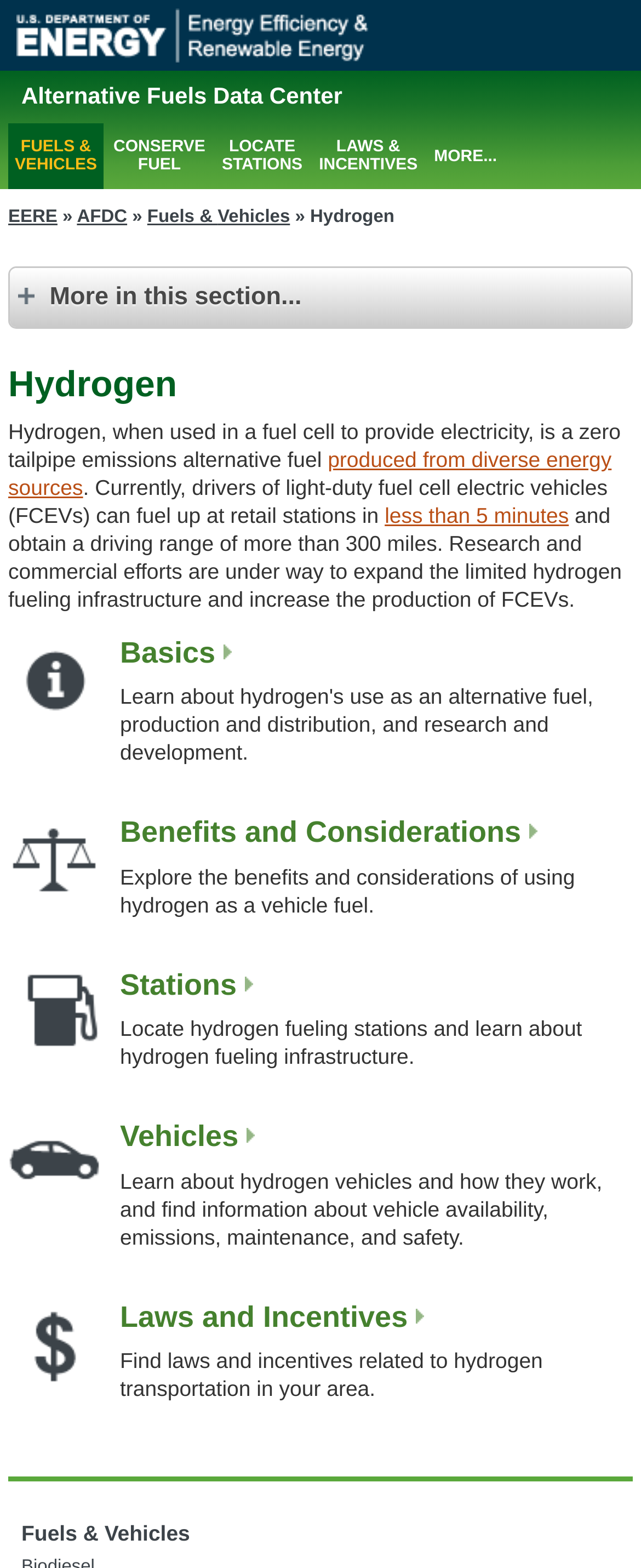Show me the bounding box coordinates of the clickable region to achieve the task as per the instruction: "Click on Top 5 PlayStation 5 Games".

None